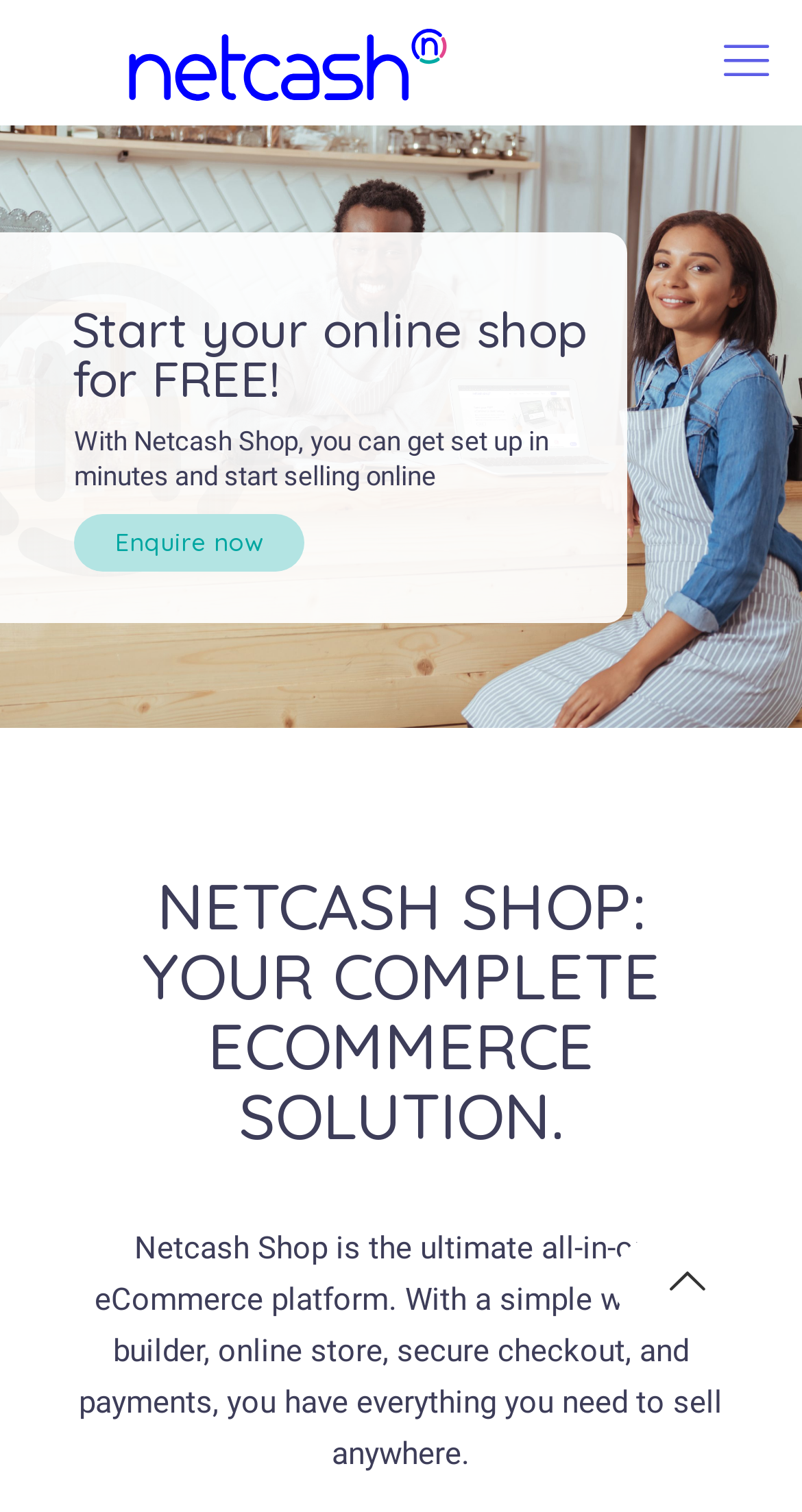Give a comprehensive overview of the webpage, including key elements.

The webpage is about Netcash Shop, an e-commerce platform that allows users to create and edit their online shop with ease. At the top left of the page, there is a link to Netcash Shop, accompanied by an image with the same name. 

Below the Netcash Shop link, there is a static text that reads "With Netcash Shop, you can get set up in minutes and start selling online". To the right of this text, there is a link to "Enquire now". 

Above the "Enquire now" link, there is another static text that says "Start your online shop for FREE!". Below this text, there is a heading that reads "NETCASH SHOP: YOUR COMPLETE ECOMMERCE SOLUTION." 

Under the heading, there is a paragraph of text that describes Netcash Shop as an all-in-one e-commerce platform, providing a simple website builder, online store, secure checkout, and payments. 

At the top right of the page, there is a link to a "mobile menu". At the bottom right of the page, there is a link to "Back to top icon".